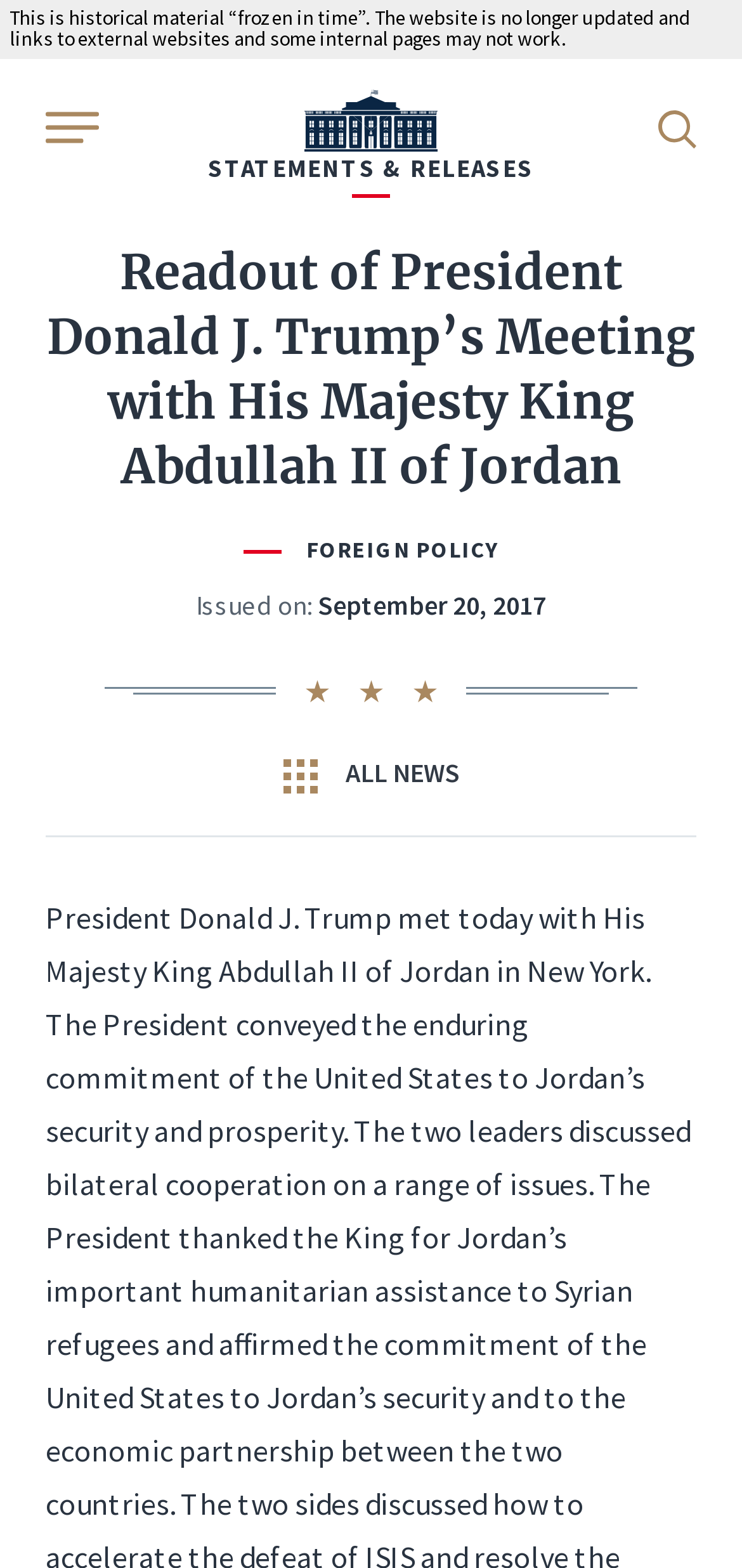Respond to the following query with just one word or a short phrase: 
How many links are there in the top section?

3